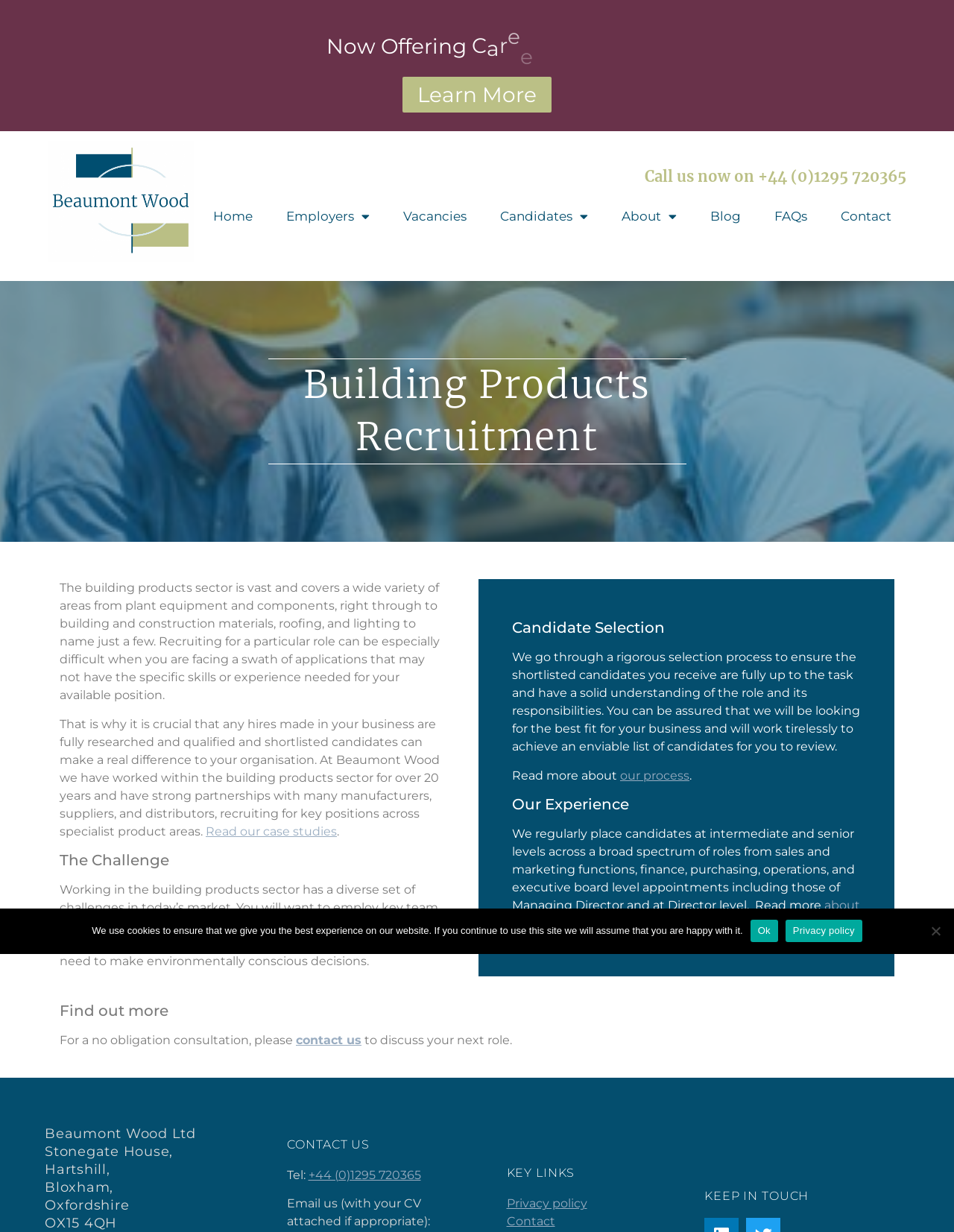What is the industry specialized by Beaumont Wood?
From the details in the image, provide a complete and detailed answer to the question.

The industry is mentioned in the heading 'Building Products Recruitment' at the top of the webpage, and also in the text describing the company's expertise in the building products sector.